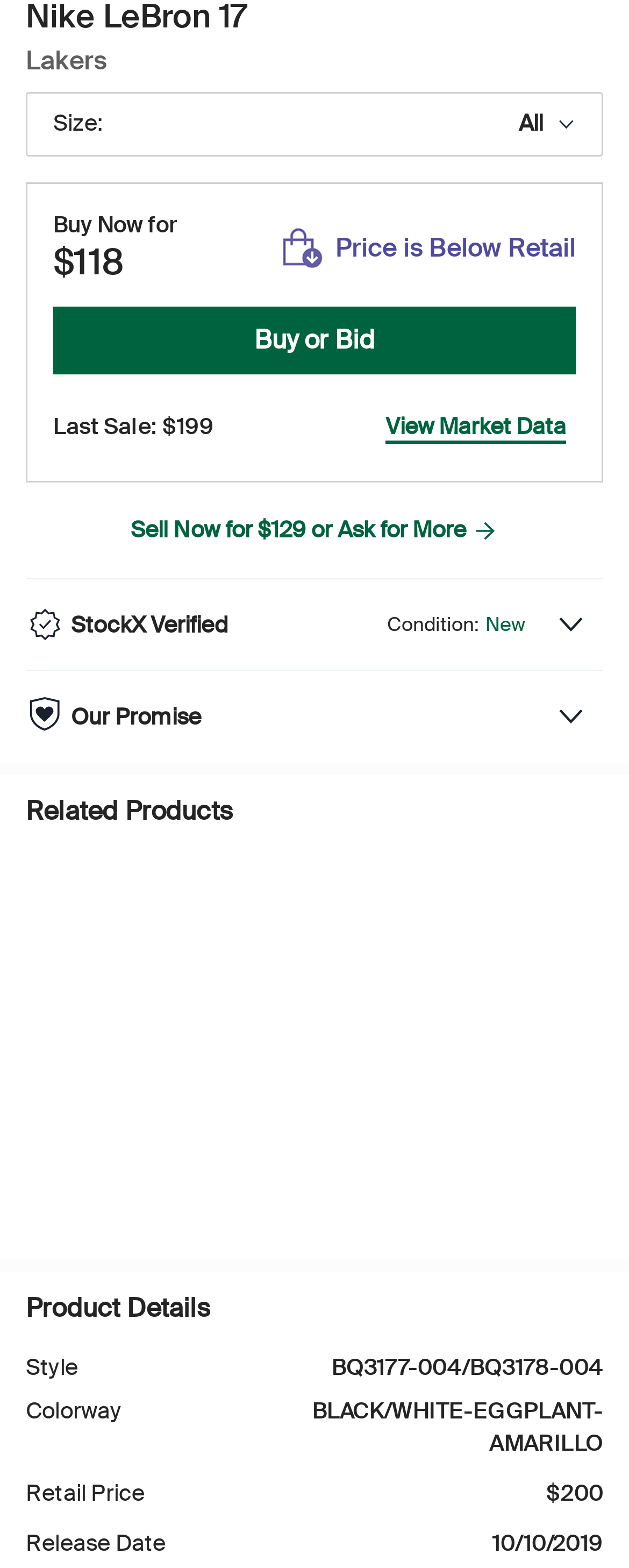Bounding box coordinates are specified in the format (top-left x, top-left y, bottom-right x, bottom-right y). All values are floating point numbers bounded between 0 and 1. Please provide the bounding box coordinate of the region this sentence describes: View Market Data

[0.597, 0.255, 0.915, 0.29]